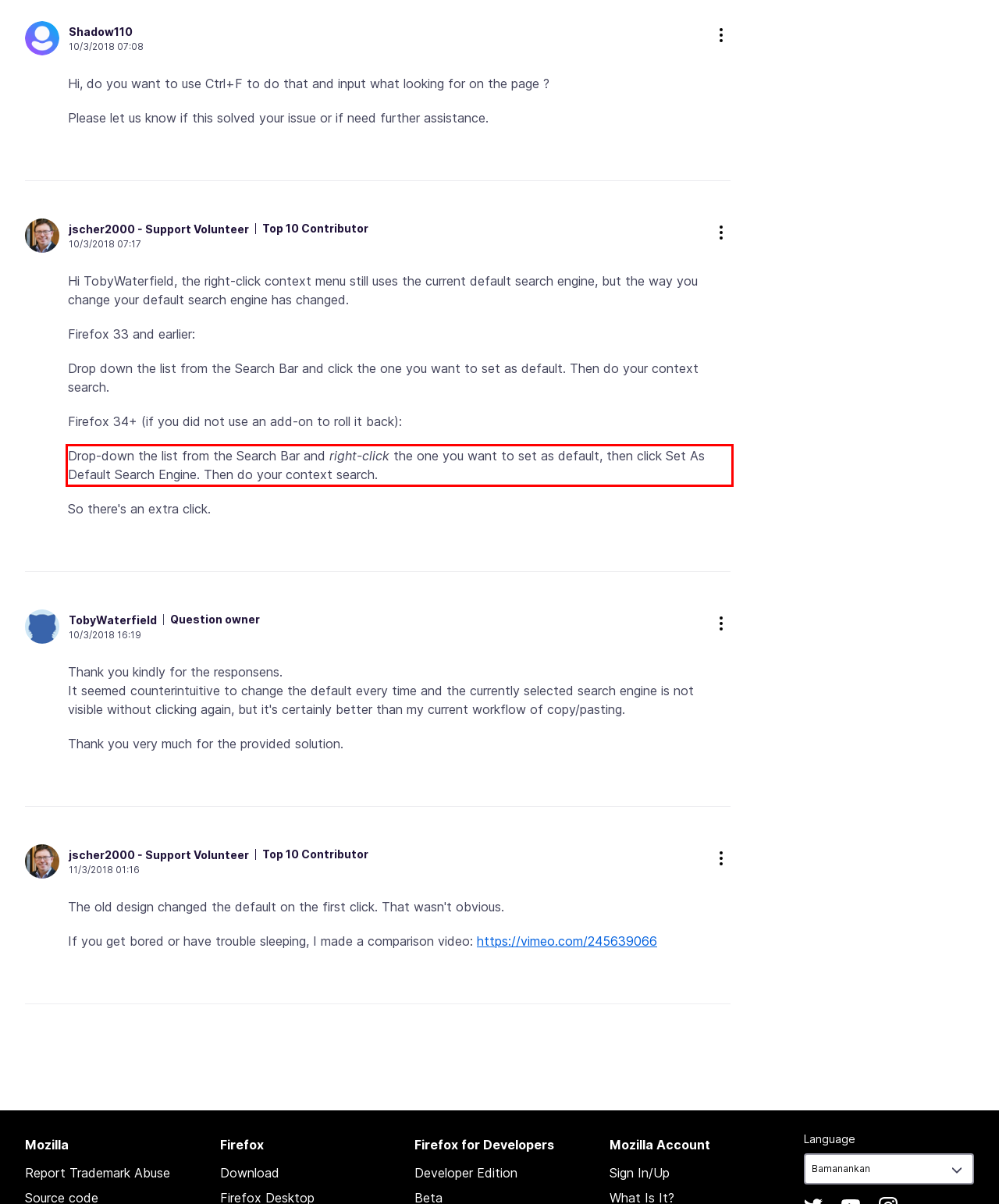You are presented with a webpage screenshot featuring a red bounding box. Perform OCR on the text inside the red bounding box and extract the content.

Drop-down the list from the Search Bar and right-click the one you want to set as default, then click Set As Default Search Engine. Then do your context search.